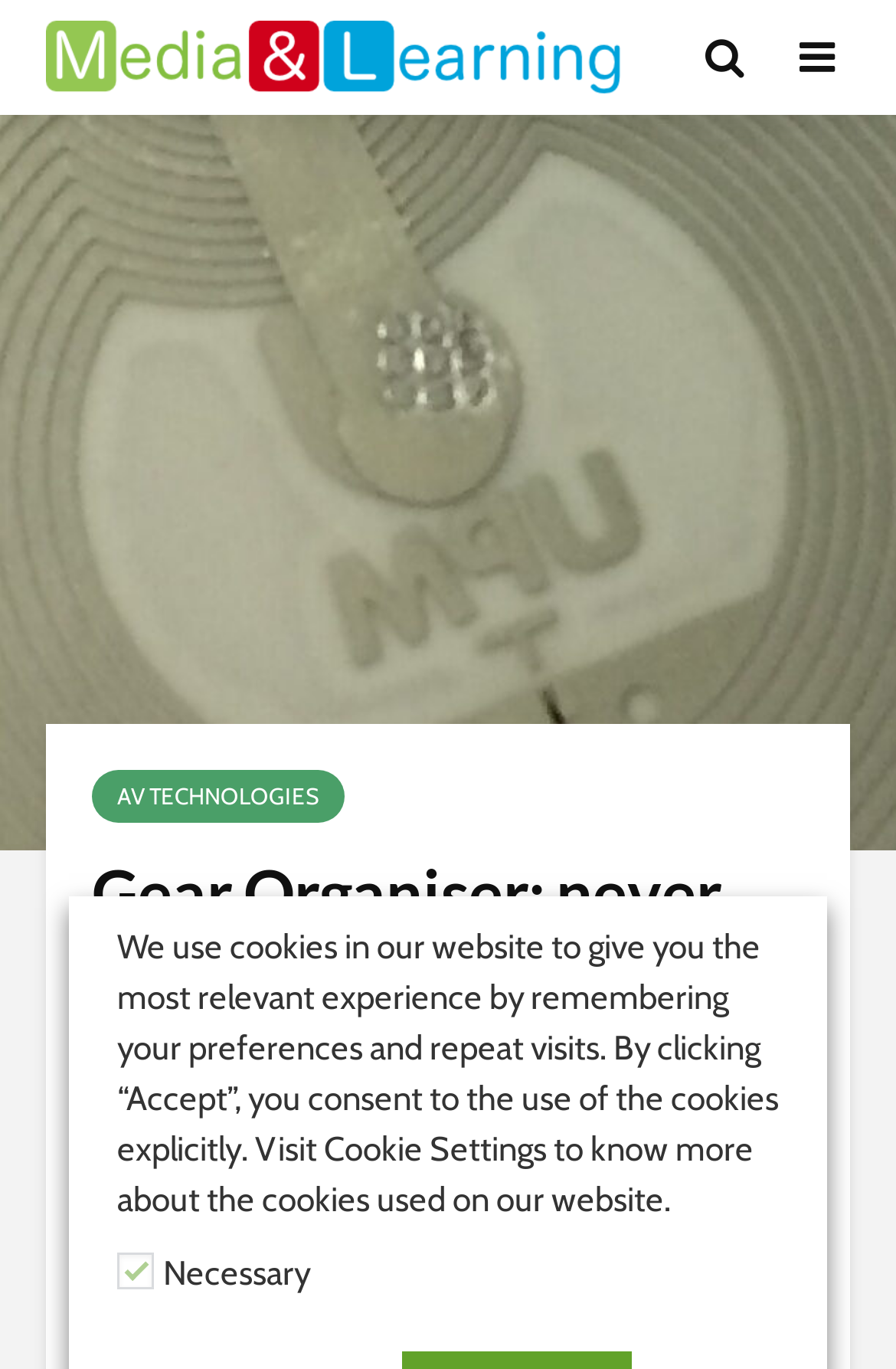Observe the image and answer the following question in detail: What is the estimated reading time of the article?

The StaticText element with the content '1 min read' provides the estimated reading time of the article.